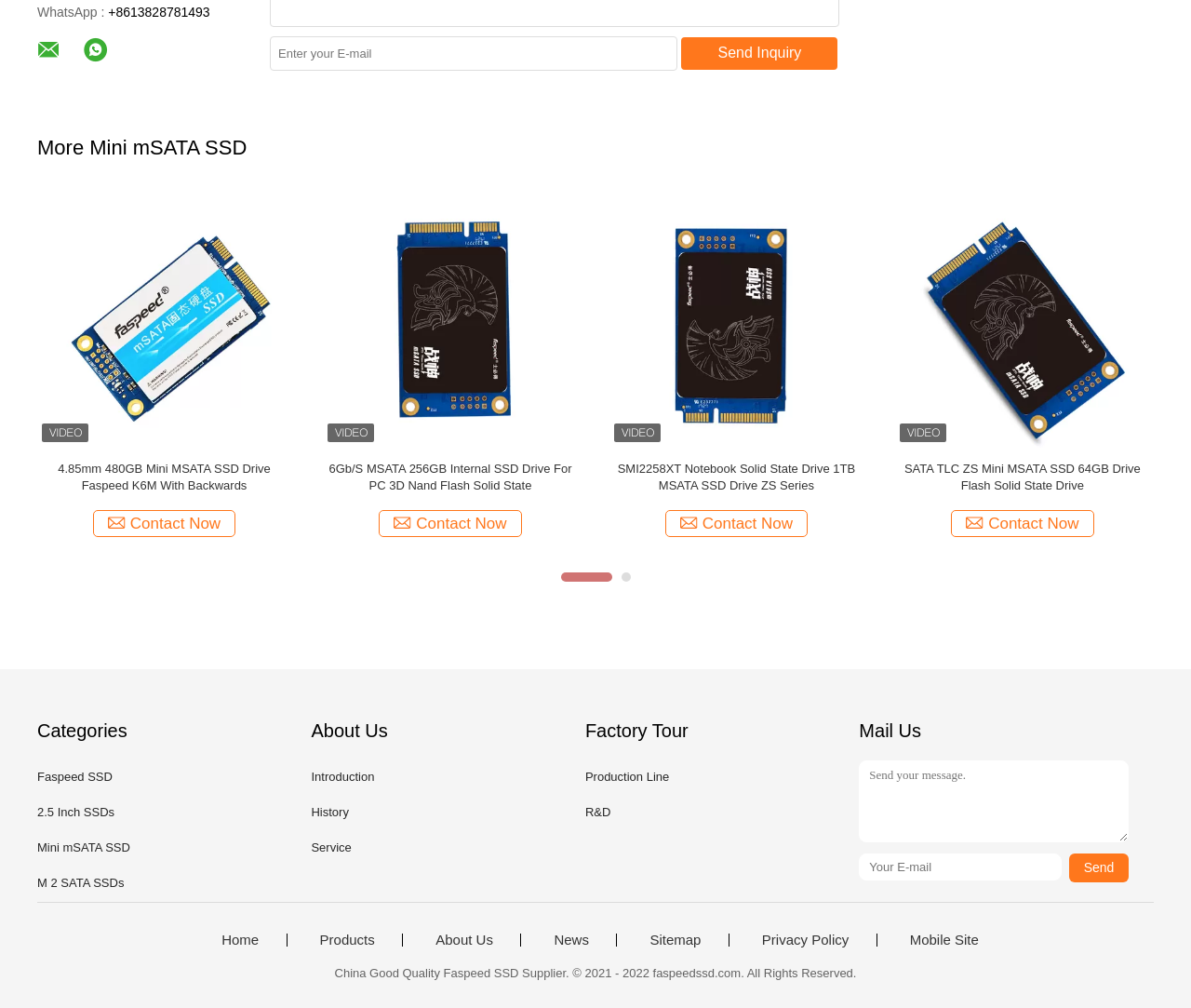Locate the bounding box coordinates of the element that should be clicked to execute the following instruction: "Send Inquiry".

[0.572, 0.036, 0.703, 0.069]